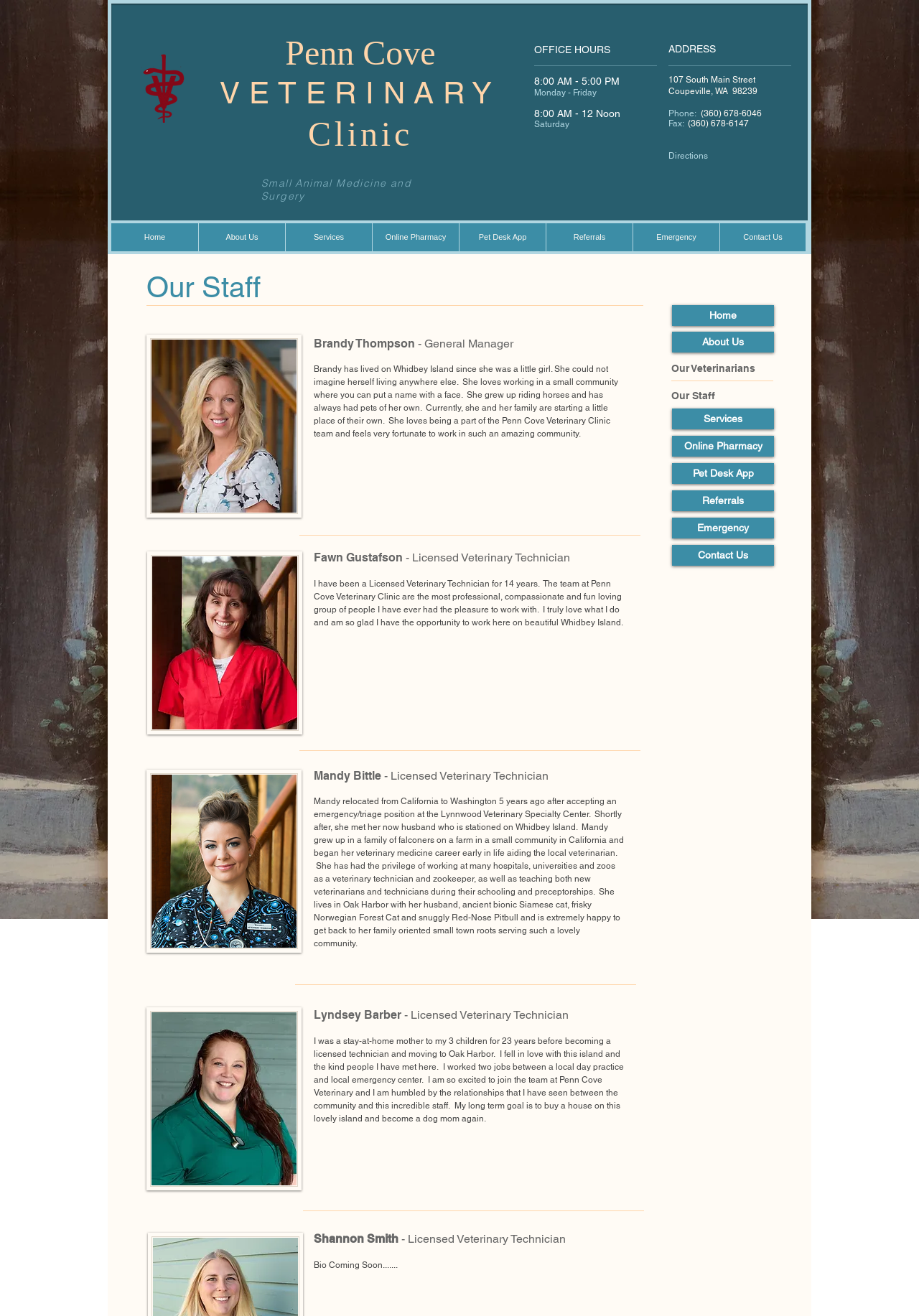Highlight the bounding box coordinates of the element you need to click to perform the following instruction: "Click on the 'Home' link."

[0.121, 0.17, 0.216, 0.191]